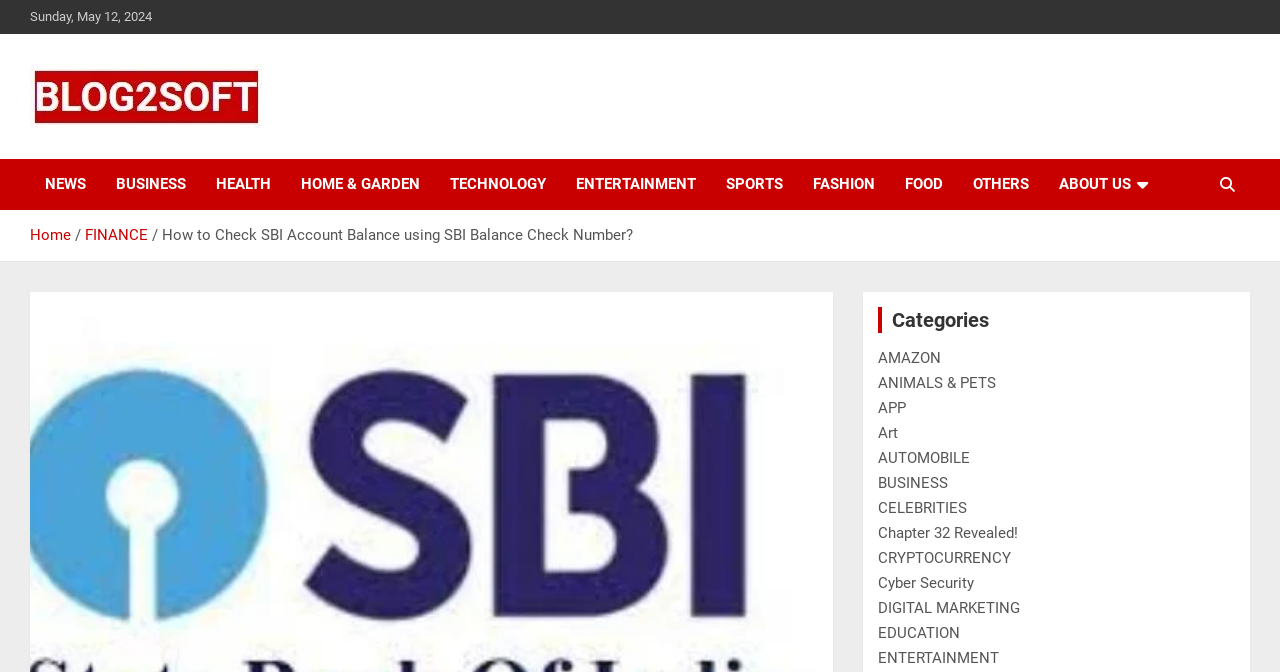Answer in one word or a short phrase: 
What is the logo of the webpage?

logo